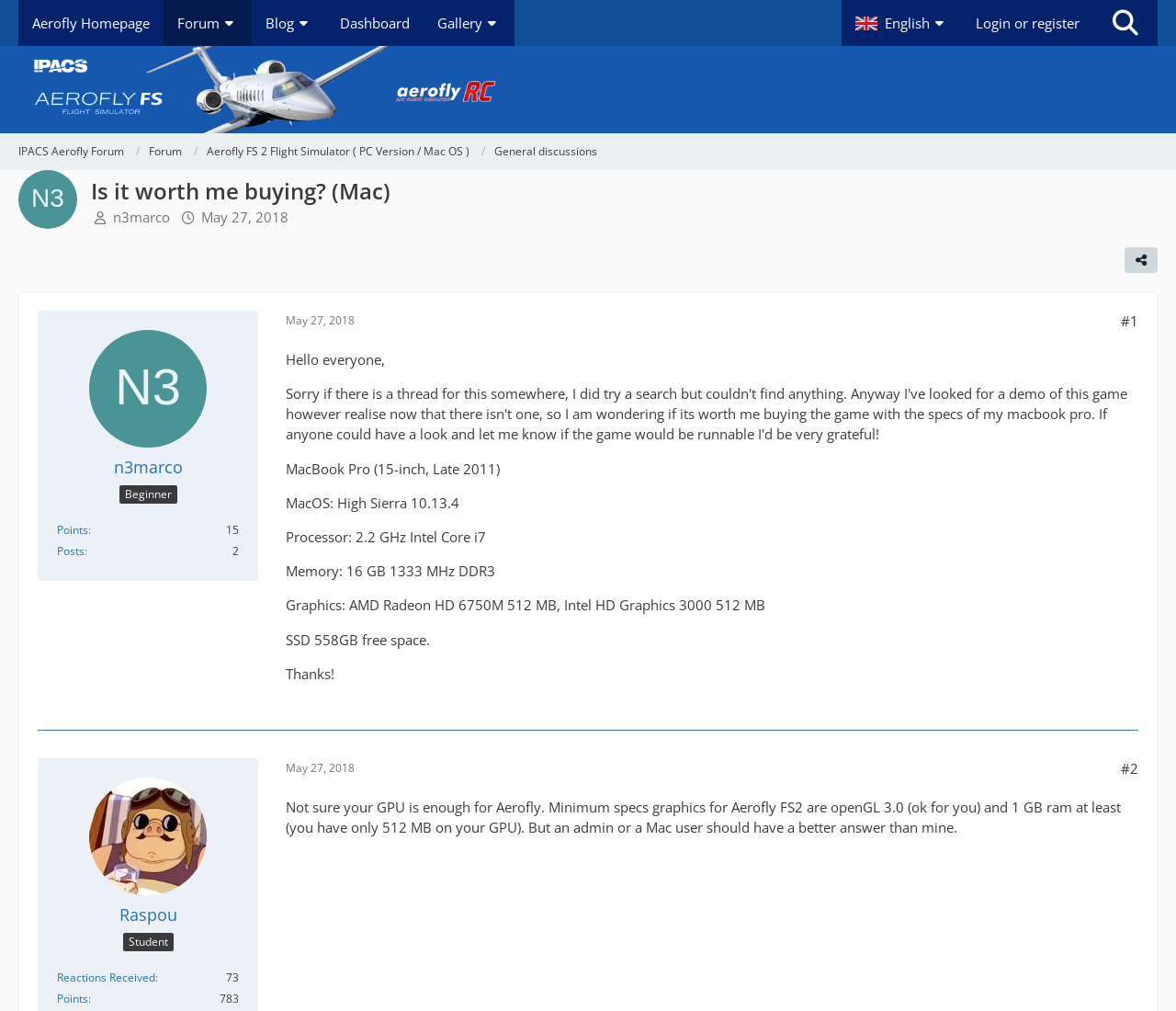Using the information shown in the image, answer the question with as much detail as possible: What is the response of Raspou to the original post?

I found the answer by looking at the text below the original post, which is a response from Raspou.